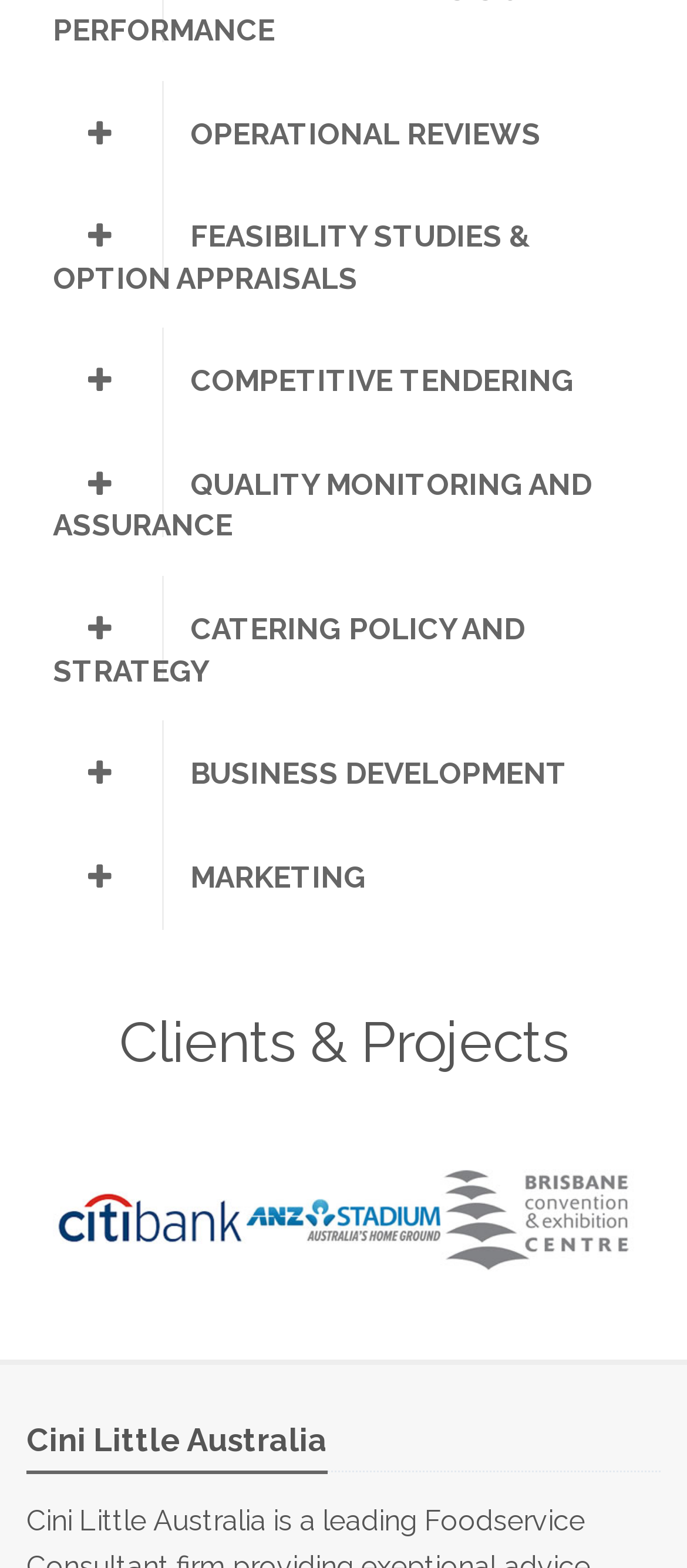Find the bounding box coordinates of the clickable element required to execute the following instruction: "Expand FEASIBILITY STUDIES & OPTION APPRAISALS accordion". Provide the coordinates as four float numbers between 0 and 1, i.e., [left, top, right, bottom].

[0.077, 0.117, 0.772, 0.205]